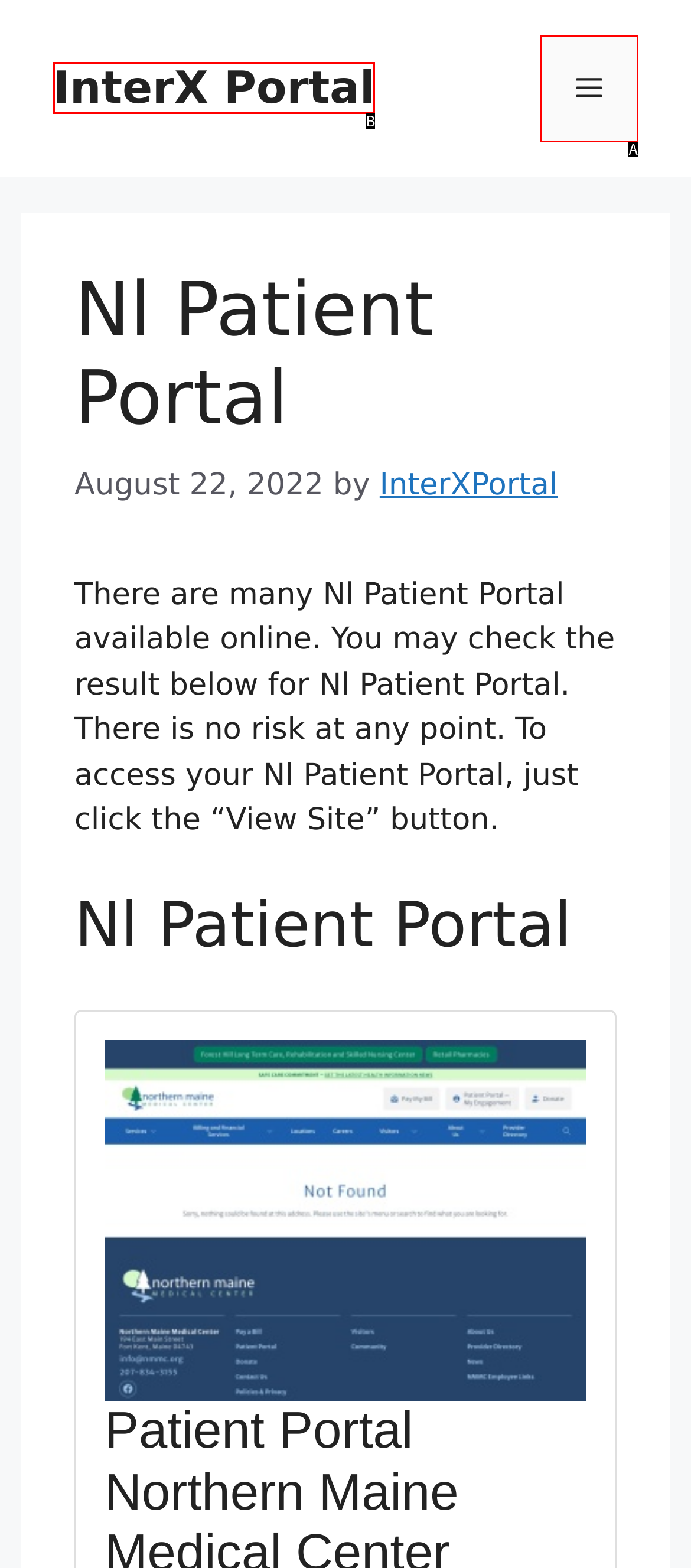Refer to the element description: InterX Portal and identify the matching HTML element. State your answer with the appropriate letter.

B